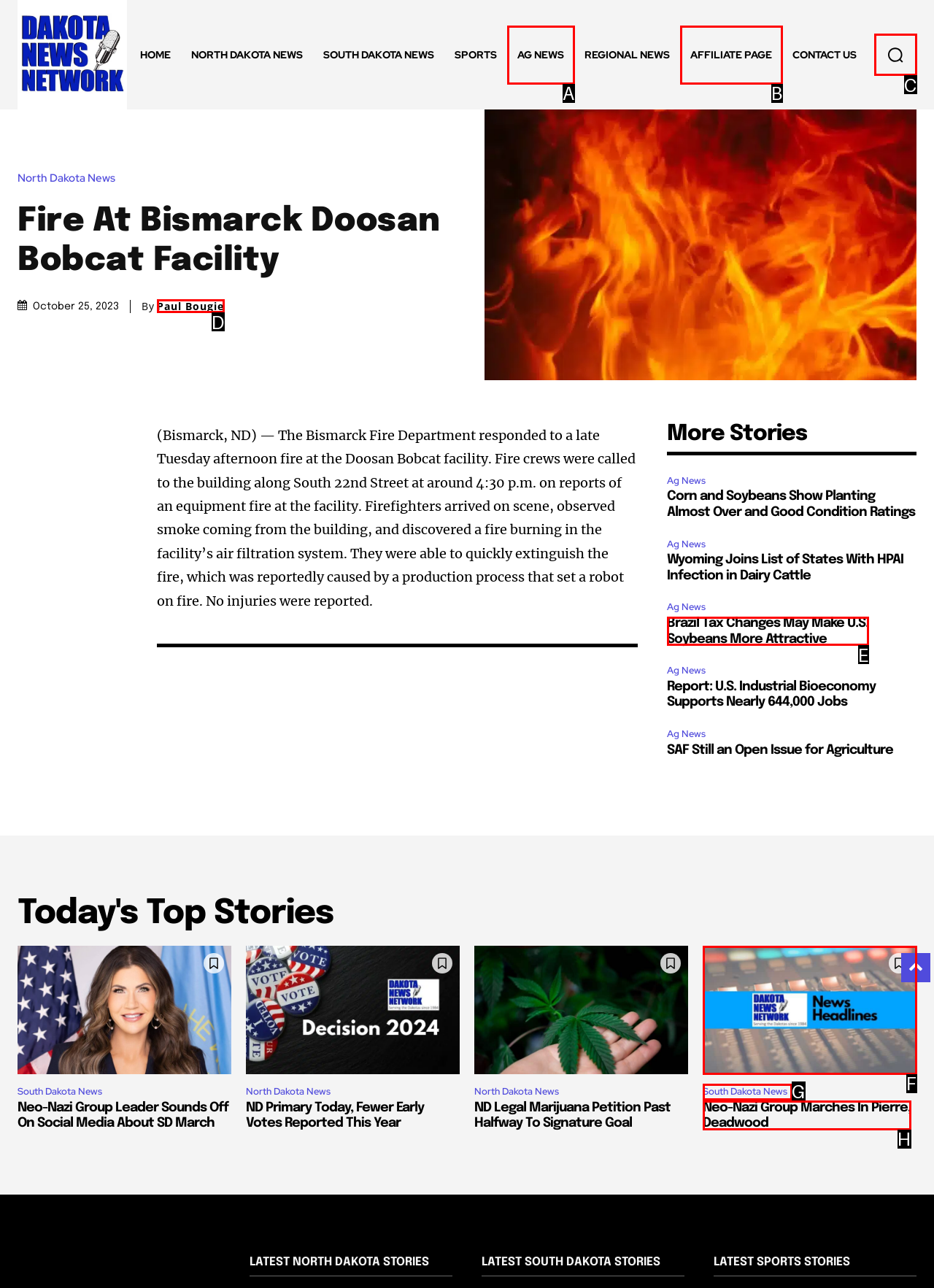Select the HTML element that fits the following description: aria-label="Search"
Provide the letter of the matching option.

C